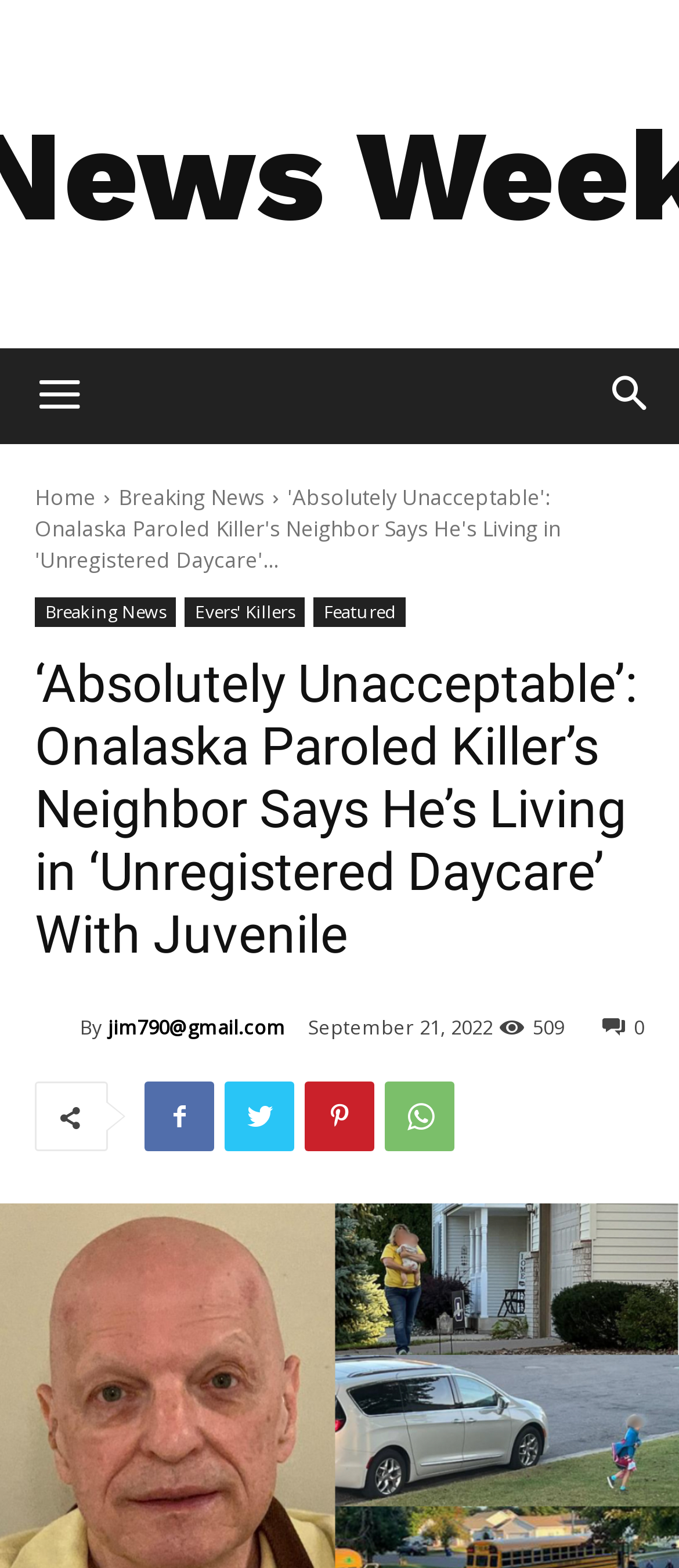What is the date of the article? Look at the image and give a one-word or short phrase answer.

September 21, 2022